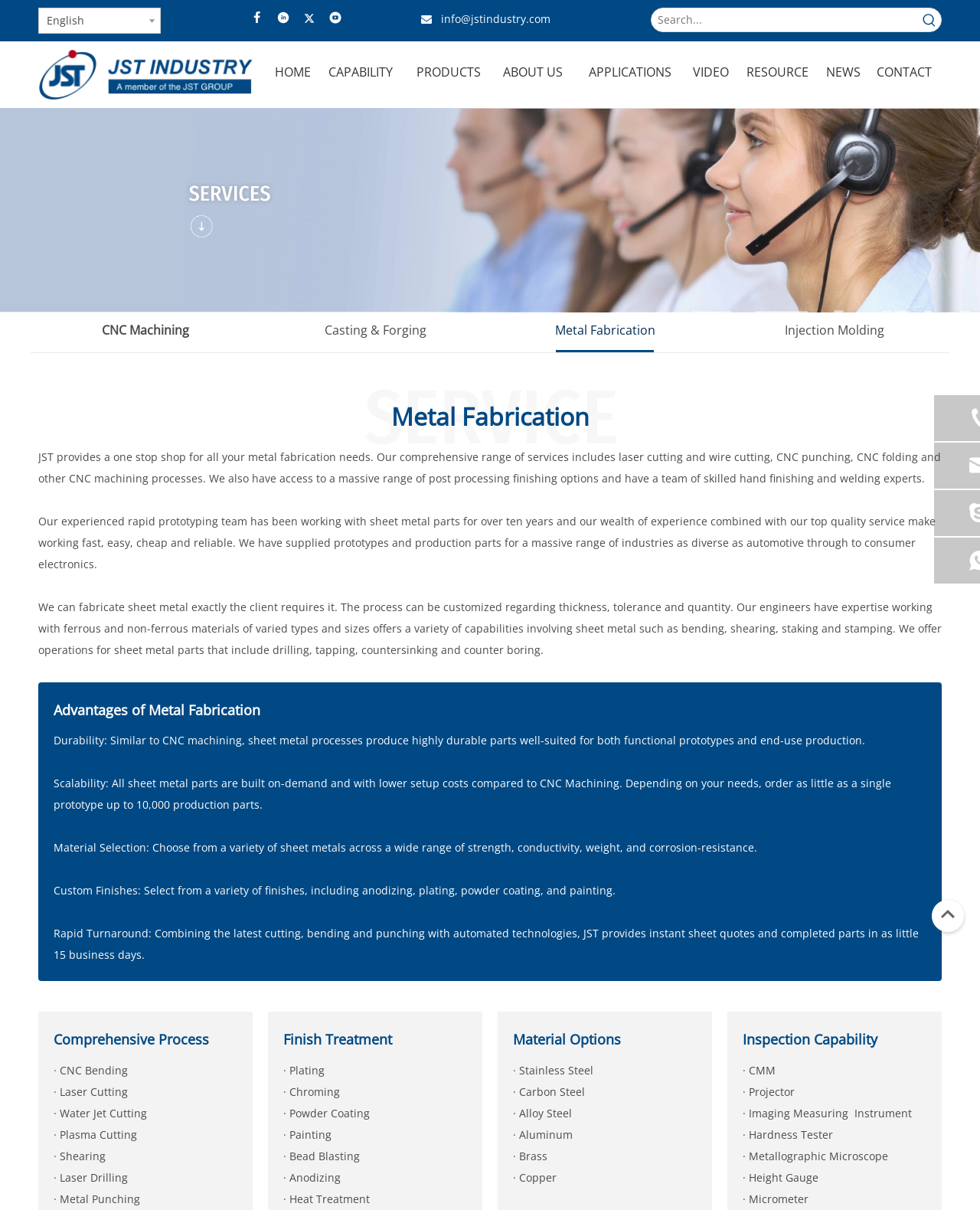Bounding box coordinates are specified in the format (top-left x, top-left y, bottom-right x, bottom-right y). All values are floating point numbers bounded between 0 and 1. Please provide the bounding box coordinate of the region this sentence describes: aria-label="Twitter" title="Twitter"

[0.306, 0.006, 0.326, 0.023]